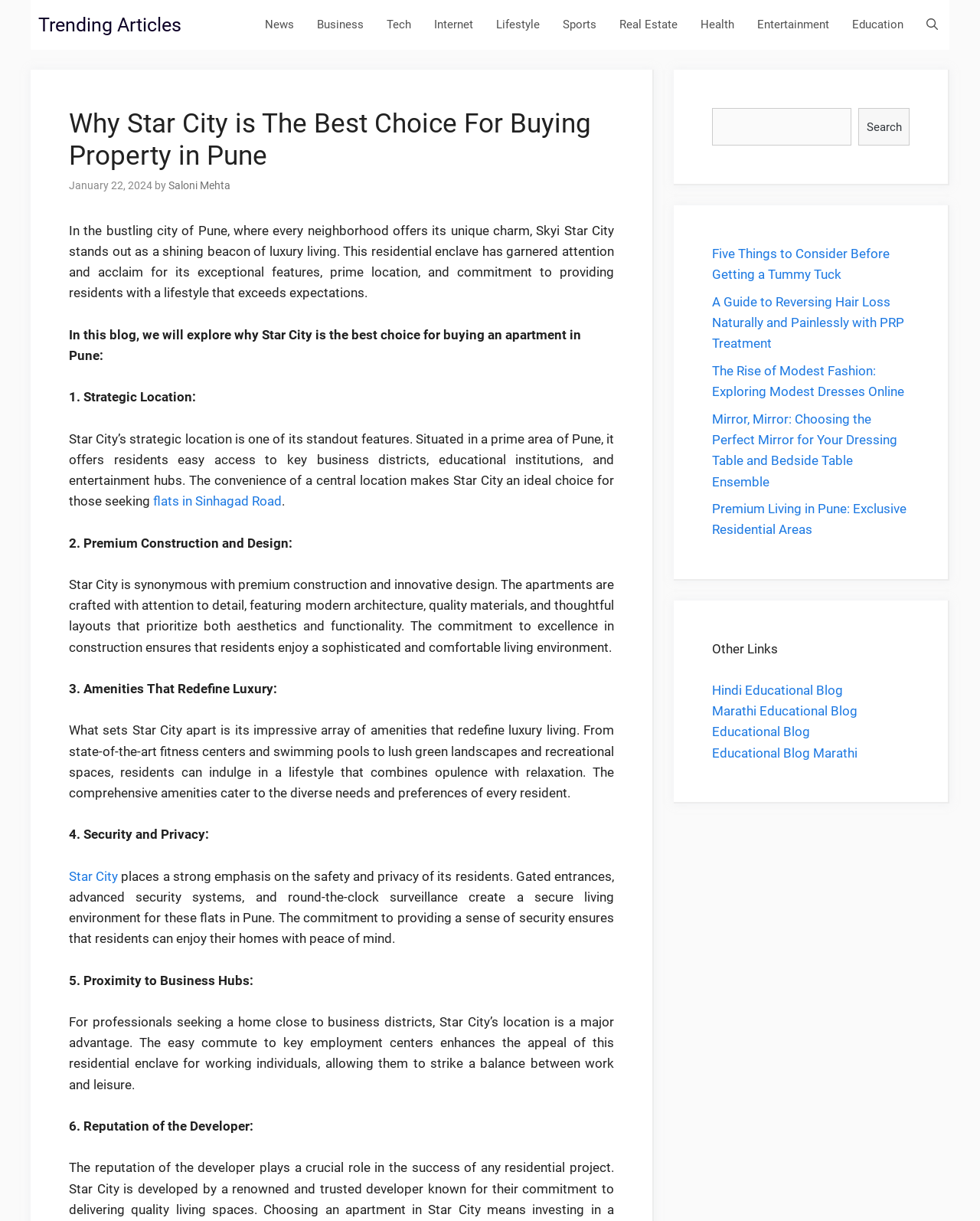What are the amenities provided in Star City?
Provide a detailed answer to the question using information from the image.

The amenities provided in Star City are mentioned in the third point of the article, which states '3. Amenities That Redefine Luxury: From state-of-the-art fitness centers and swimming pools to lush green landscapes and recreational spaces, residents can indulge in a lifestyle that combines opulence with relaxation.' This indicates that Star City provides amenities such as fitness centers, swimming pools, lush green landscapes, and recreational spaces.